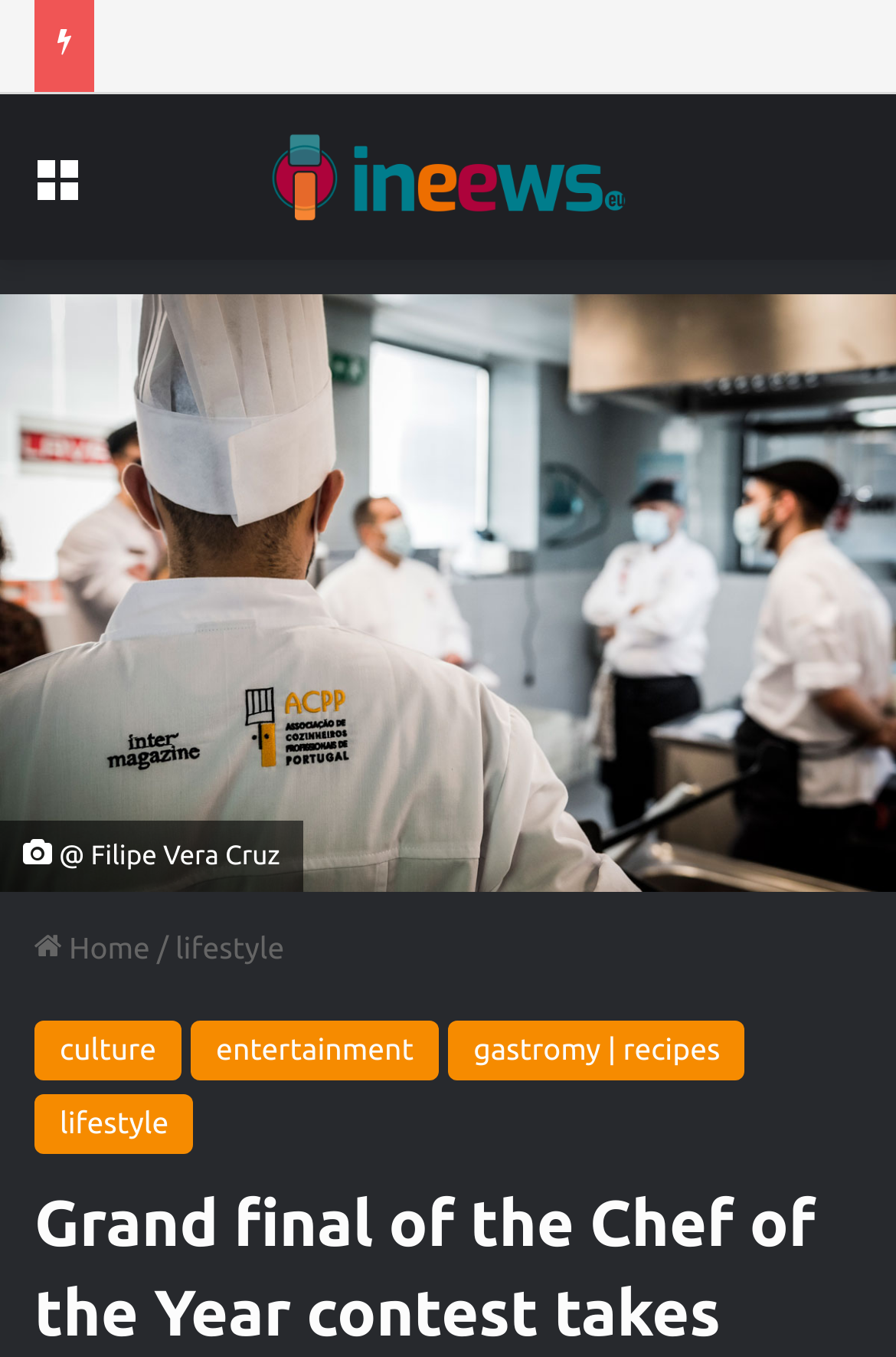Specify the bounding box coordinates for the region that must be clicked to perform the given instruction: "Read about the grand final of the Chef of the Year contest".

[0.0, 0.216, 1.0, 0.657]